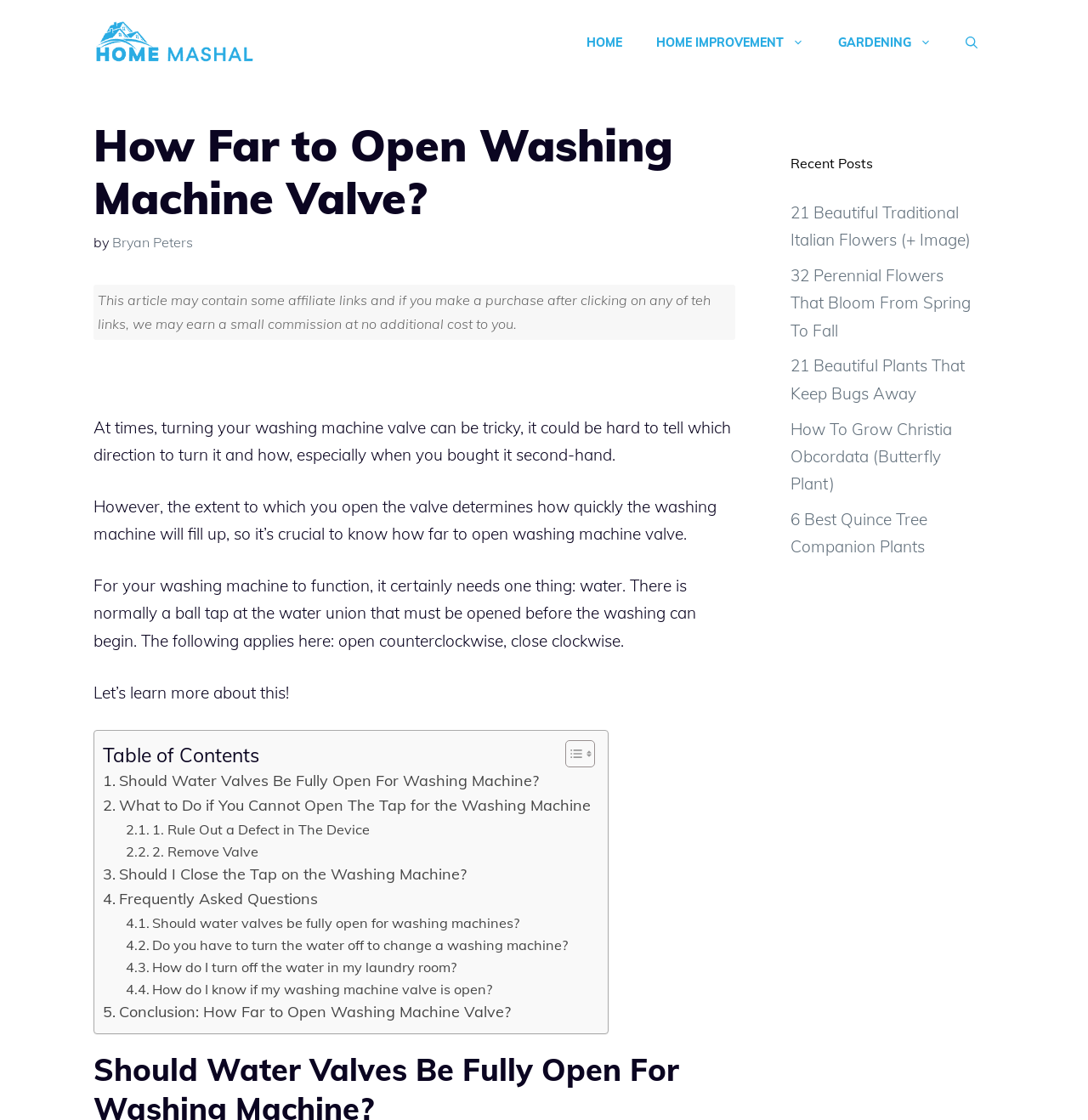Give a concise answer of one word or phrase to the question: 
How many links are in the table of contents?

9